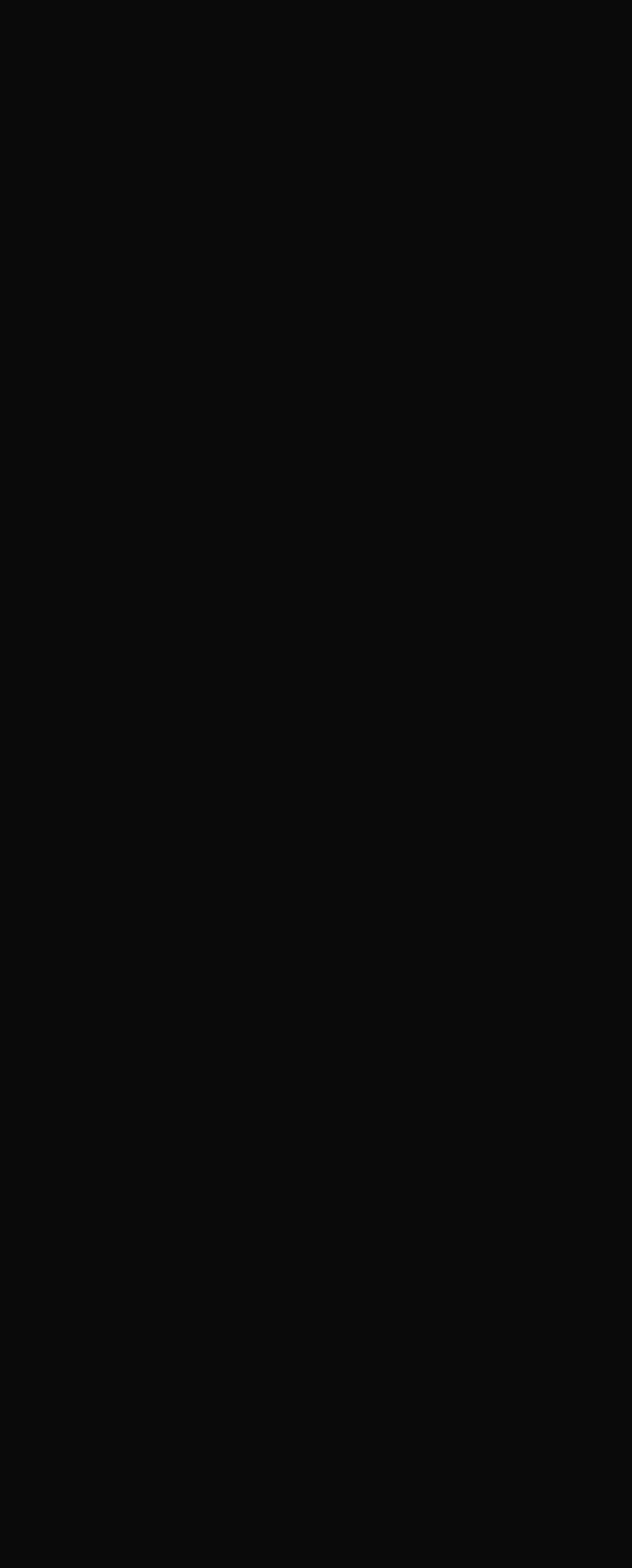What is the theme of the webpage?
Using the information from the image, give a concise answer in one word or a short phrase.

General knowledge